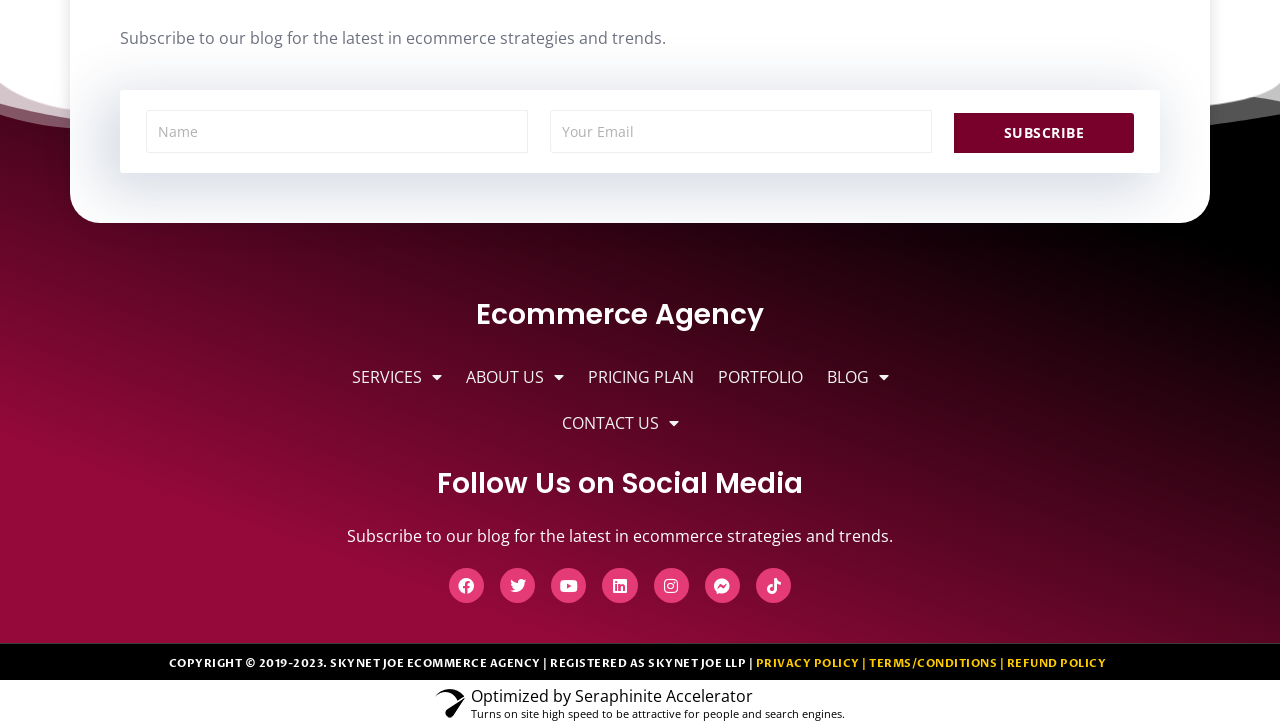Locate the bounding box of the UI element based on this description: "name="form_fields[name]" placeholder="Name"". Provide four float numbers between 0 and 1 as [left, top, right, bottom].

[0.114, 0.151, 0.412, 0.21]